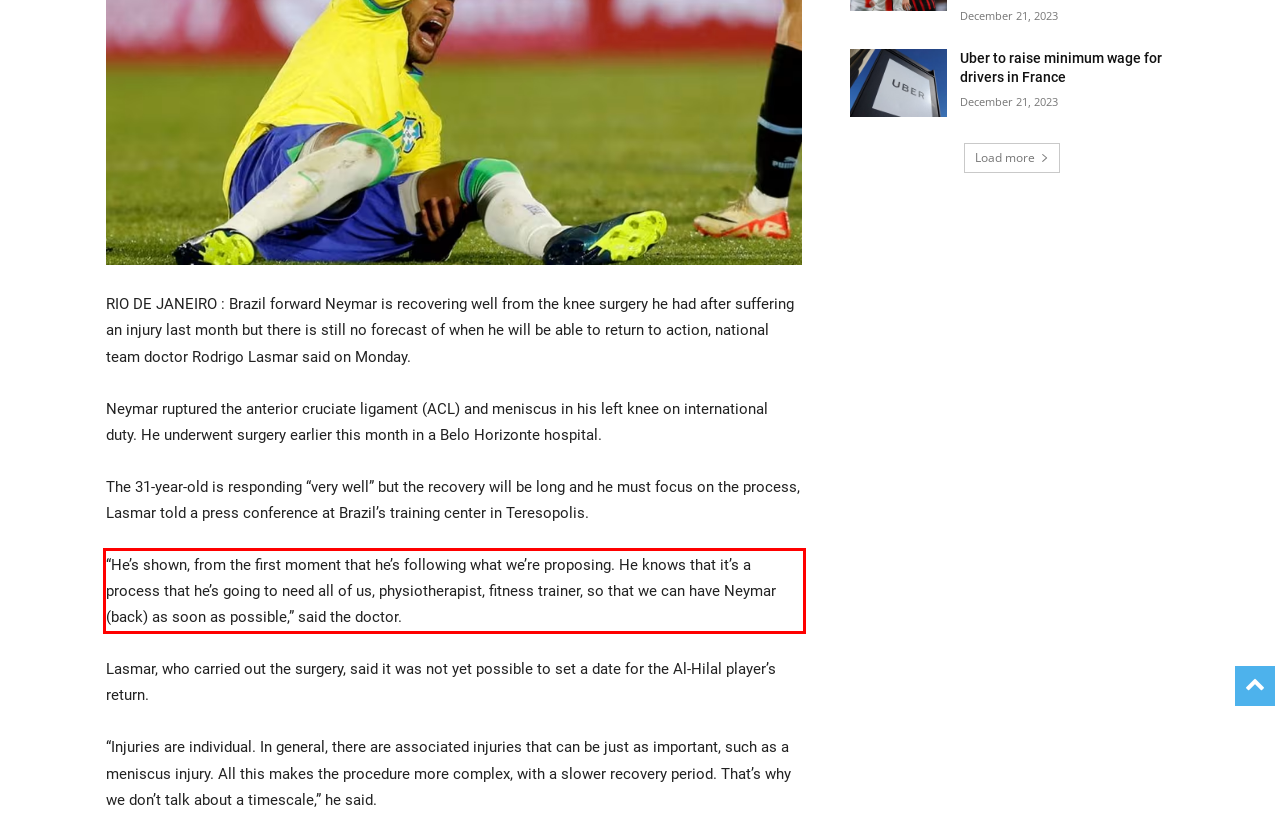Examine the webpage screenshot and use OCR to recognize and output the text within the red bounding box.

“He’s shown, from the first moment that he’s following what we’re proposing. He knows that it’s a process that he’s going to need all of us, physiotherapist, fitness trainer, so that we can have Neymar (back) as soon as possible,” said the doctor.